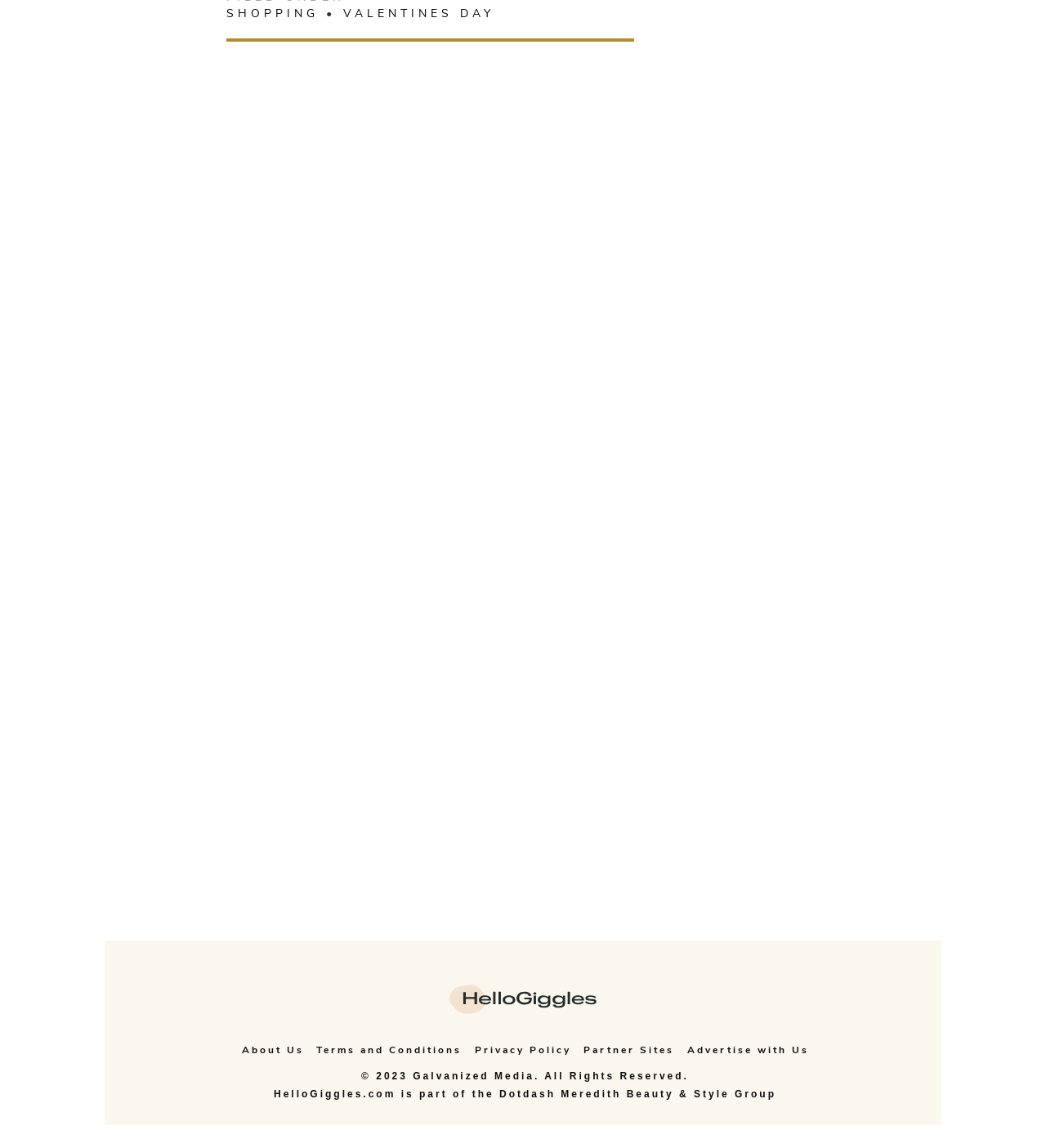Could you indicate the bounding box coordinates of the region to click in order to complete this instruction: "Check partner sites".

[0.552, 0.907, 0.65, 0.923]